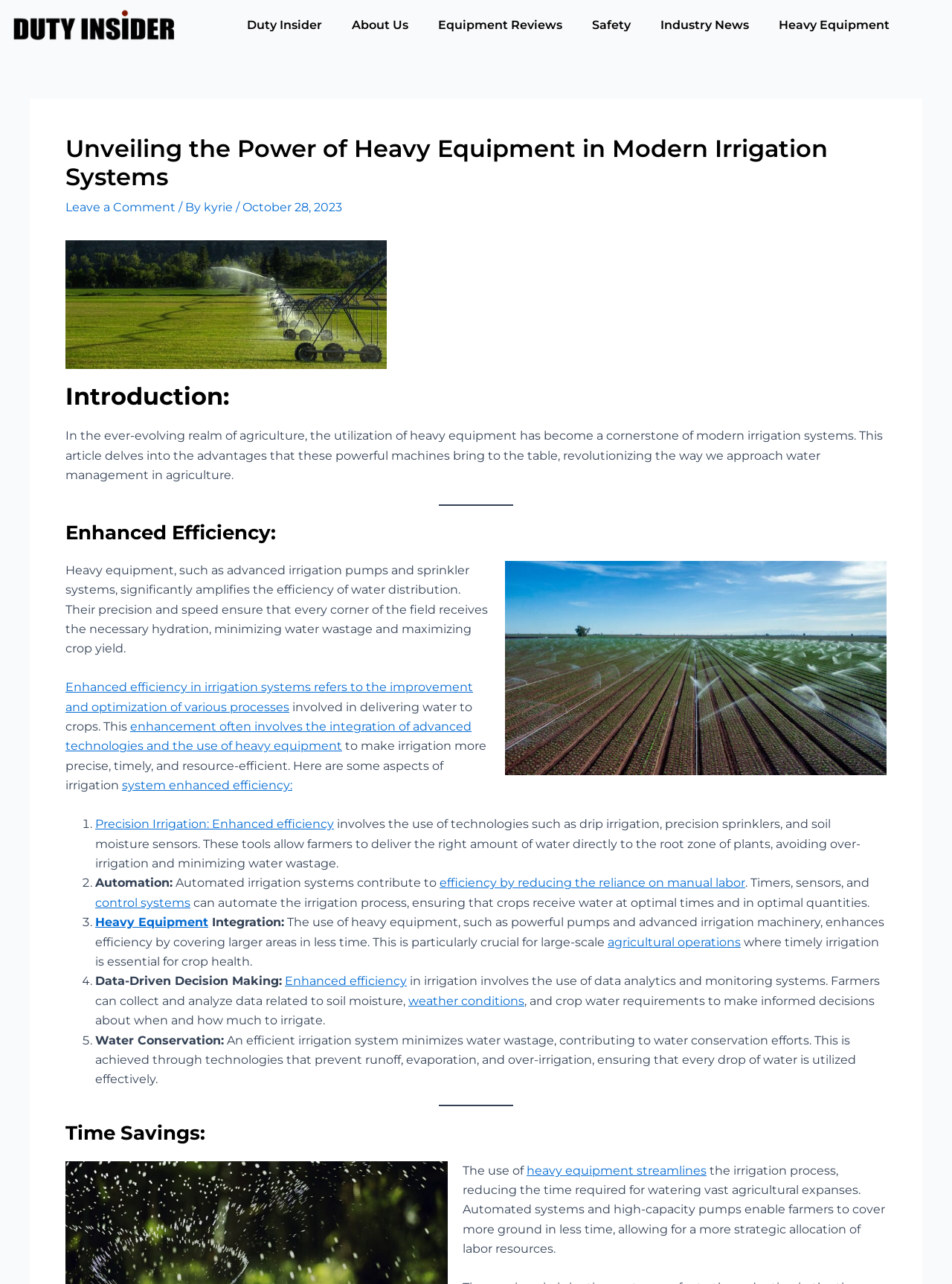Pinpoint the bounding box coordinates of the area that must be clicked to complete this instruction: "Click on the 'Duty Insider' link".

[0.244, 0.007, 0.354, 0.033]